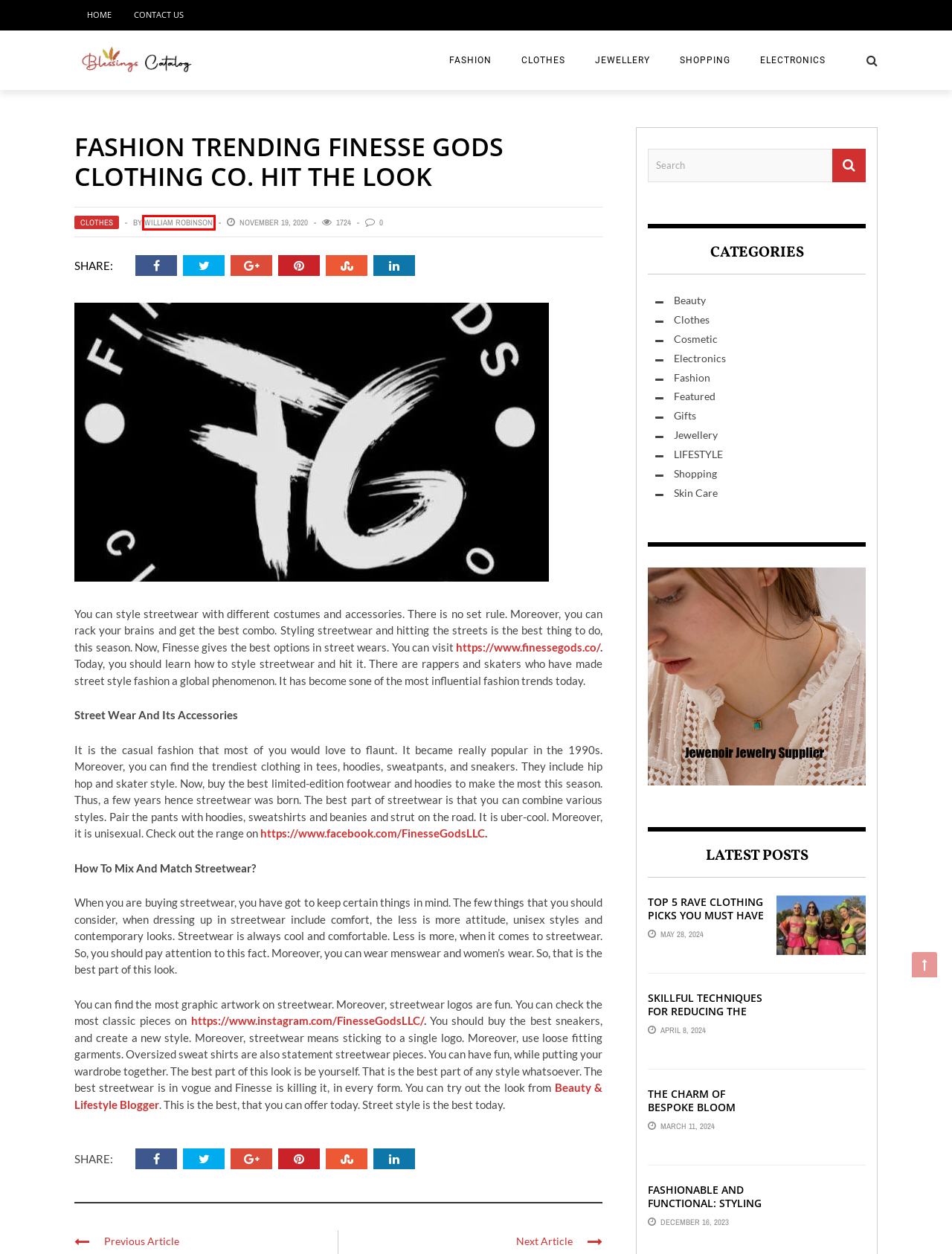Analyze the screenshot of a webpage that features a red rectangle bounding box. Pick the webpage description that best matches the new webpage you would see after clicking on the element within the red bounding box. Here are the candidates:
A. Top 5 Rave Clothing Picks You Must Have -
B. Skillful Techniques for Reducing the Cost of Fashion Essentials -
C. William Robinson, Author at
D. Gifts Archives -
E. Contact Us -
F. Electronics Archives -
G. Cosmetic Archives -
H. Skin Care Archives -

C